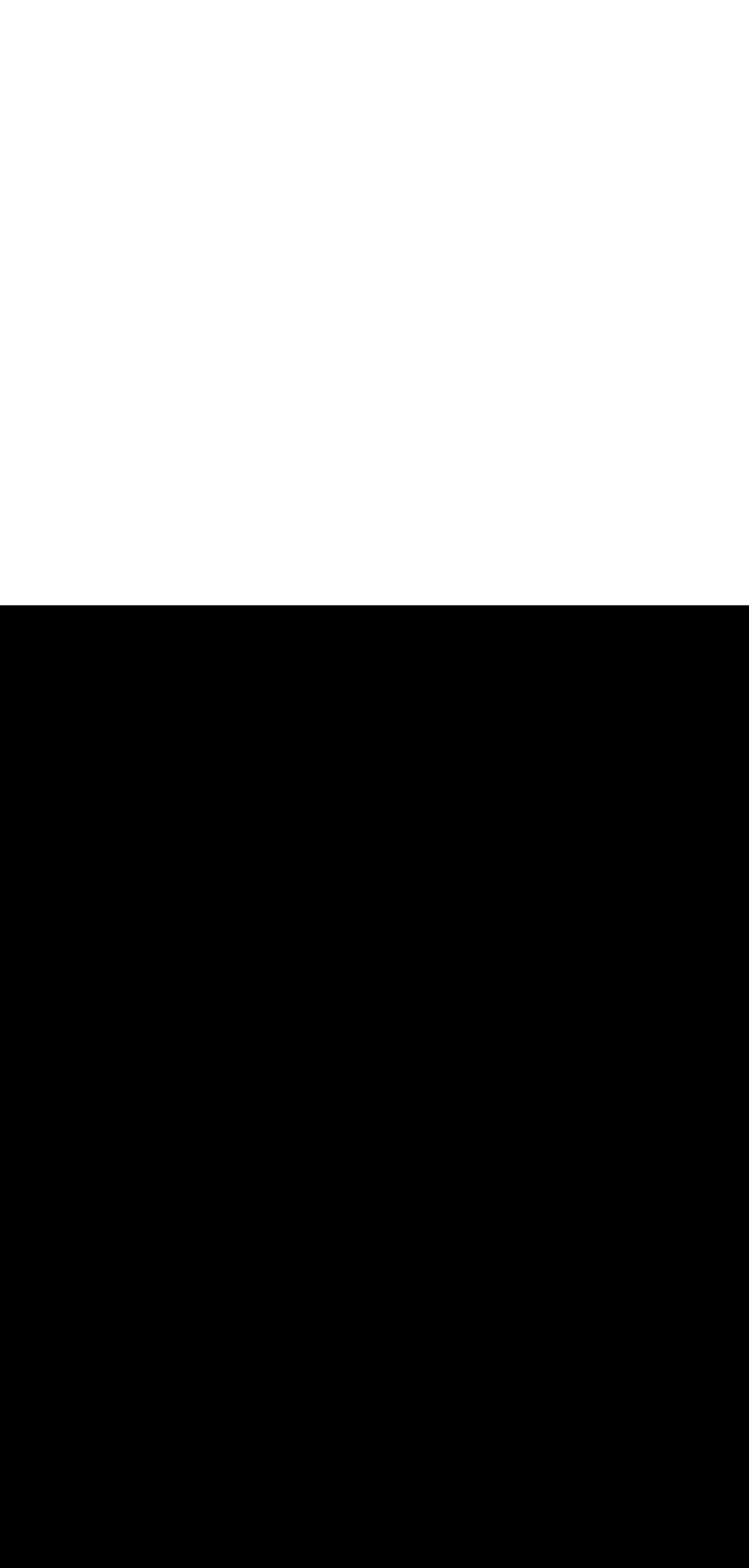Locate the bounding box of the UI element with the following description: "Free consultation".

[0.245, 0.649, 0.724, 0.713]